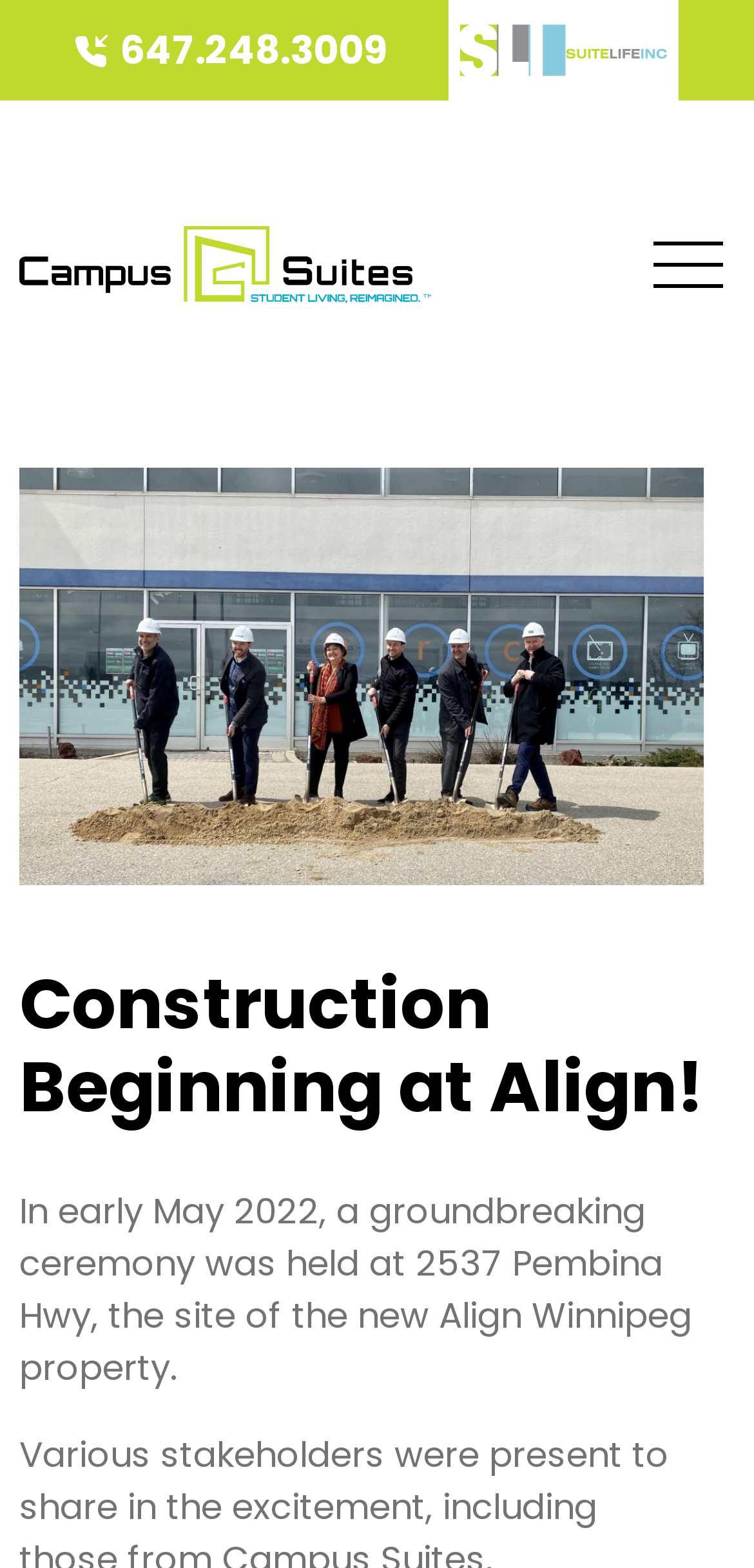Bounding box coordinates are specified in the format (top-left x, top-left y, bottom-right x, bottom-right y). All values are floating point numbers bounded between 0 and 1. Please provide the bounding box coordinate of the region this sentence describes: aria-label="Mobile Menu"

[0.852, 0.138, 0.975, 0.2]